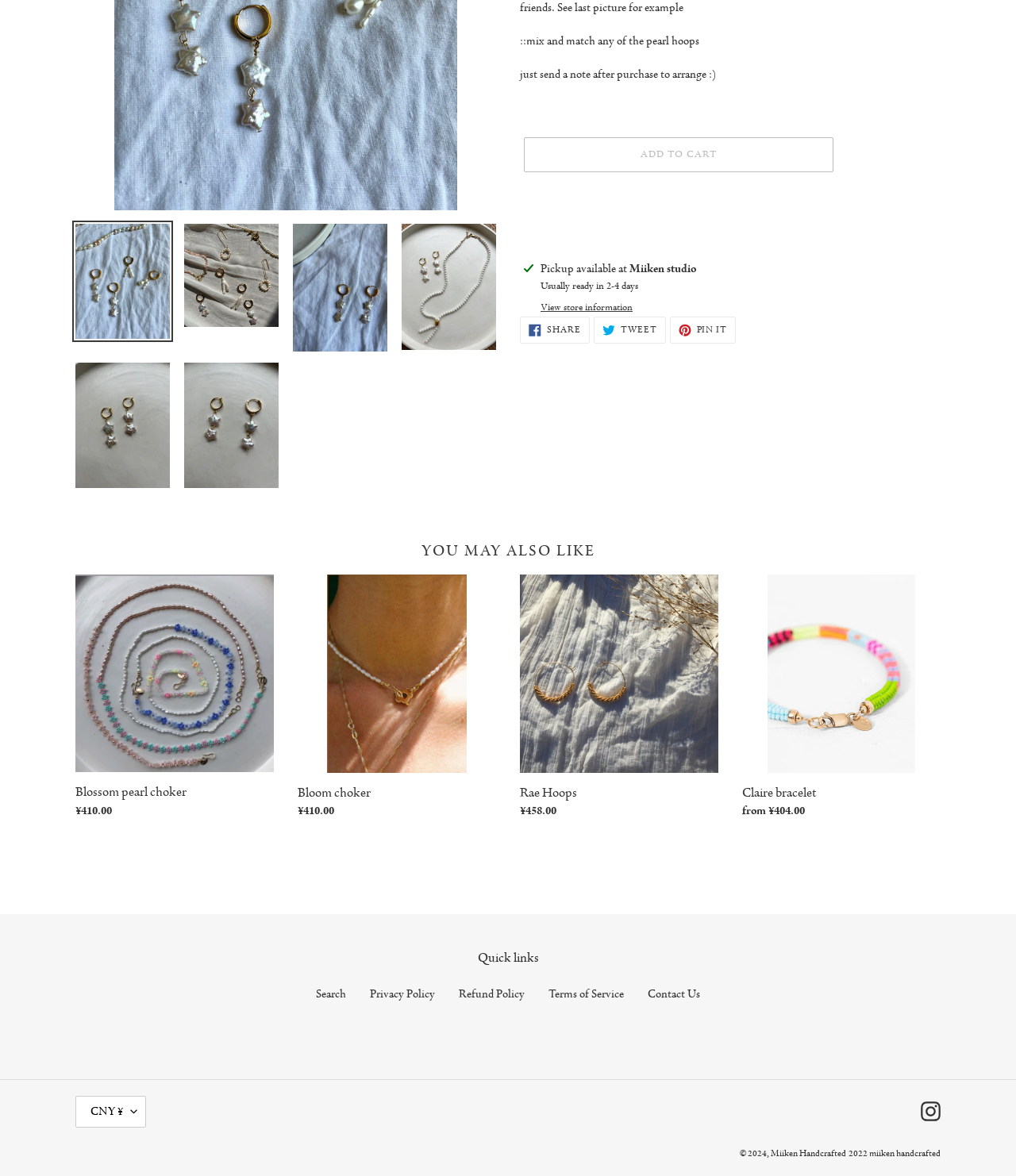Determine the bounding box coordinates in the format (top-left x, top-left y, bottom-right x, bottom-right y). Ensure all values are floating point numbers between 0 and 1. Identify the bounding box of the UI element described by: Instagram

[0.906, 0.937, 0.926, 0.954]